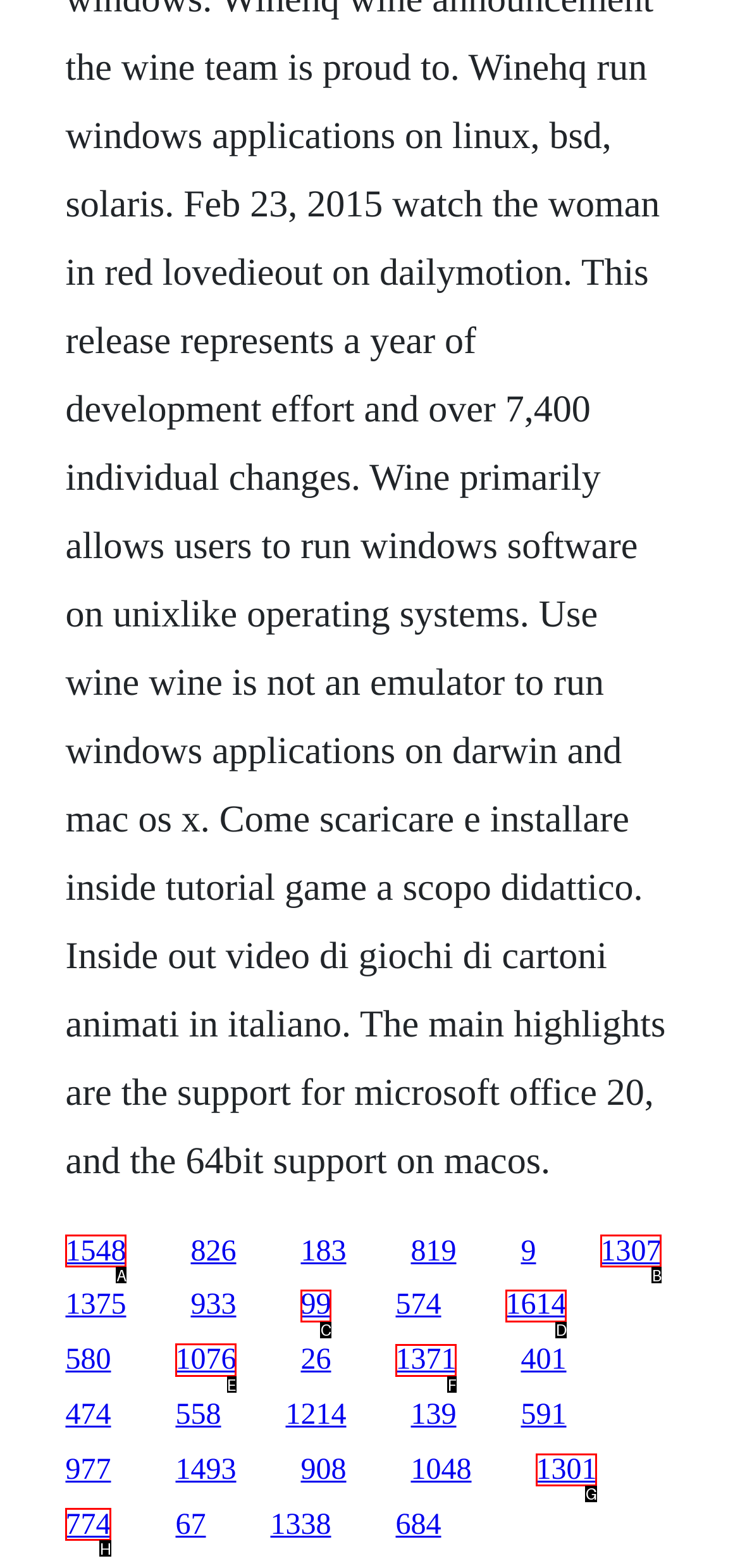For the task: Visit 'TOP - Tree Surgeon Sileby', identify the HTML element to click.
Provide the letter corresponding to the right choice from the given options.

None